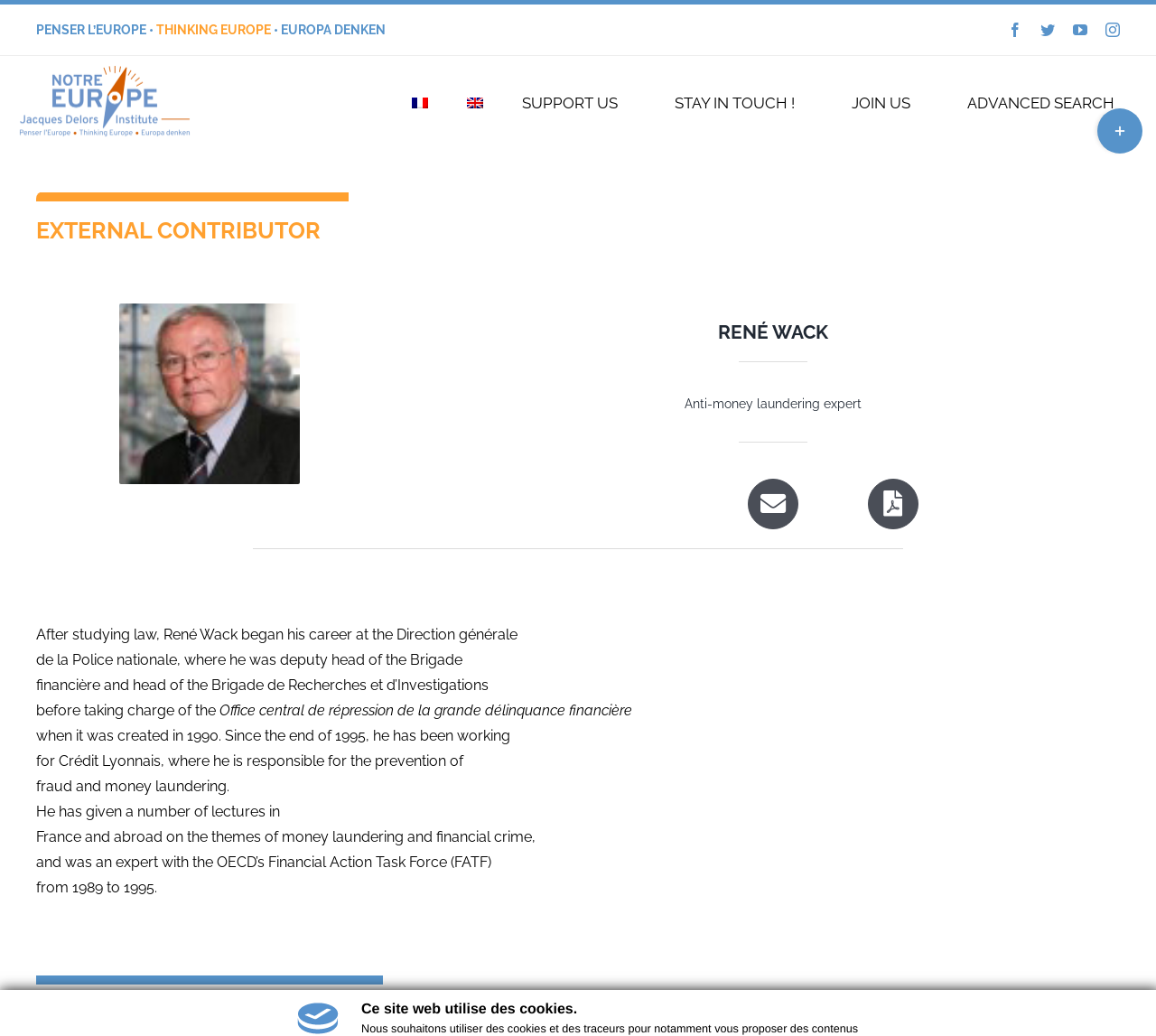Consider the image and give a detailed and elaborate answer to the question: 
What languages are available on this webpage?

I determined the answer by looking at the navigation menu 'Menu' which contains links to 'French' and 'English'.